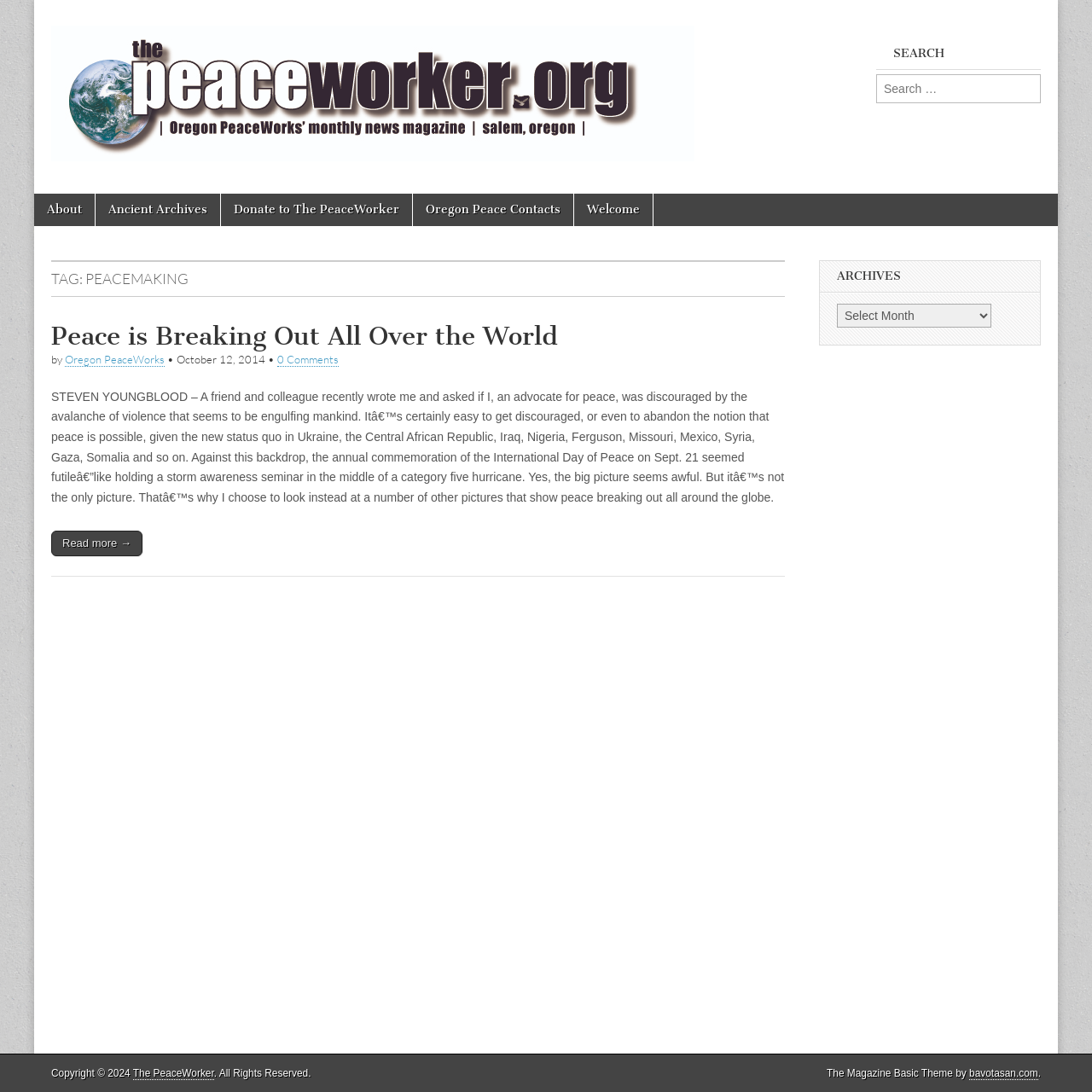Please specify the bounding box coordinates of the clickable region necessary for completing the following instruction: "Read more about peace breaking out". The coordinates must consist of four float numbers between 0 and 1, i.e., [left, top, right, bottom].

[0.047, 0.486, 0.13, 0.509]